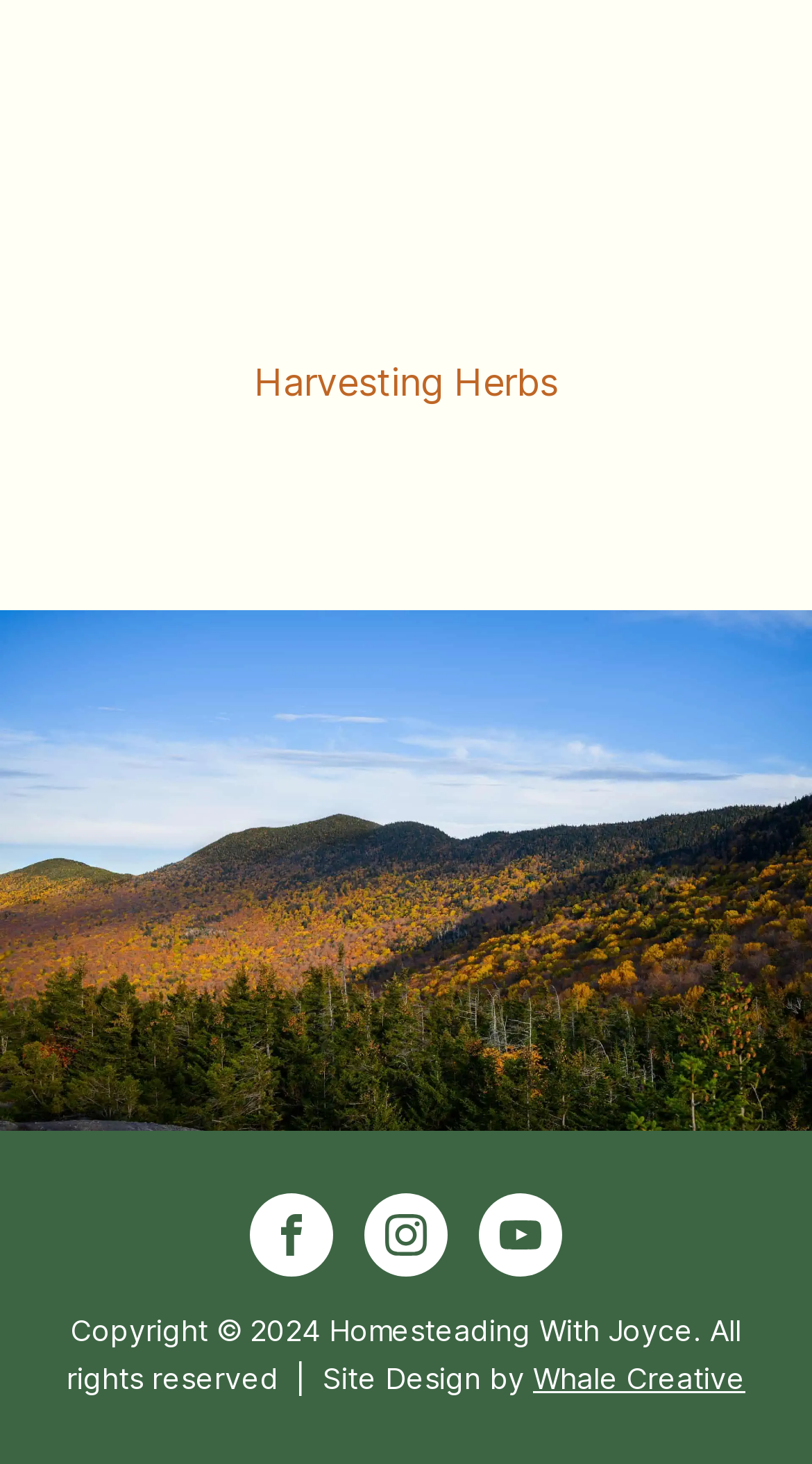Refer to the screenshot and answer the following question in detail:
What is the name of the Facebook page?

The Facebook page name can be inferred from the link 'Visit our Facebook' which has an SVG icon with the text 'Visit our Facebook'. This suggests that the Facebook page is related to the website 'Homesteading With Joyce'.